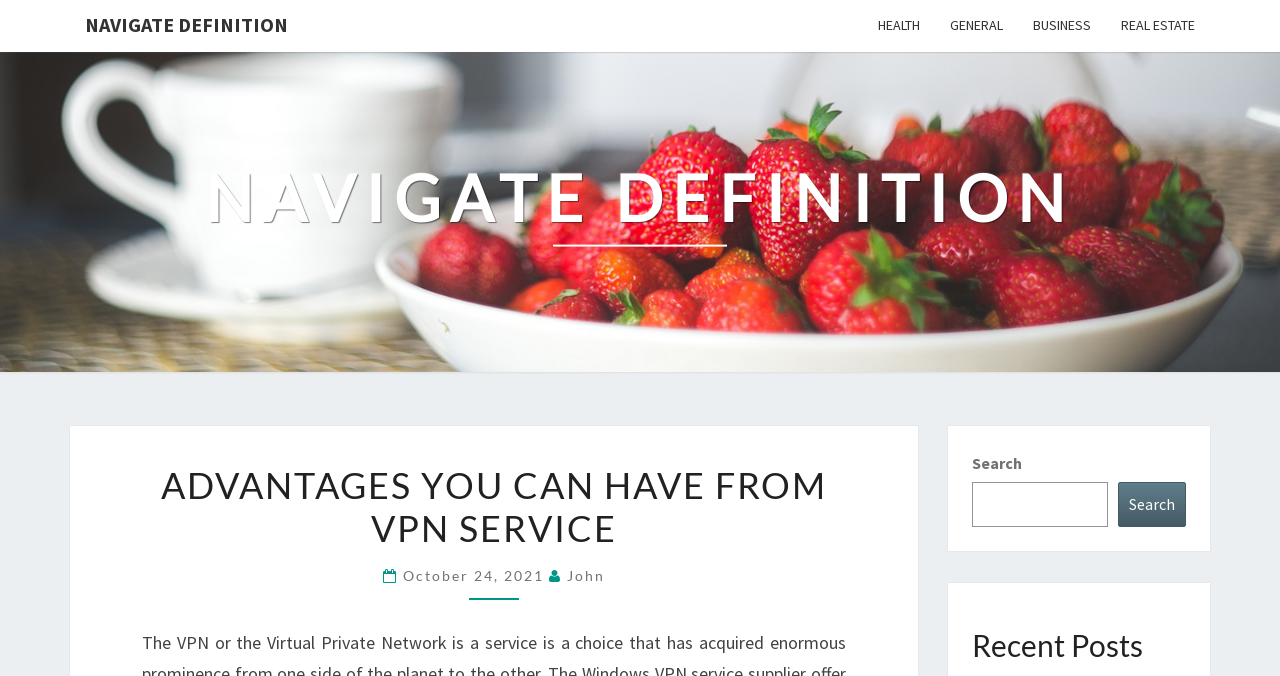What is the title of the section below the article?
Answer the question with as much detail as you can, using the image as a reference.

The section below the article has a heading 'Recent Posts', which suggests that it contains a list of recent posts or articles.